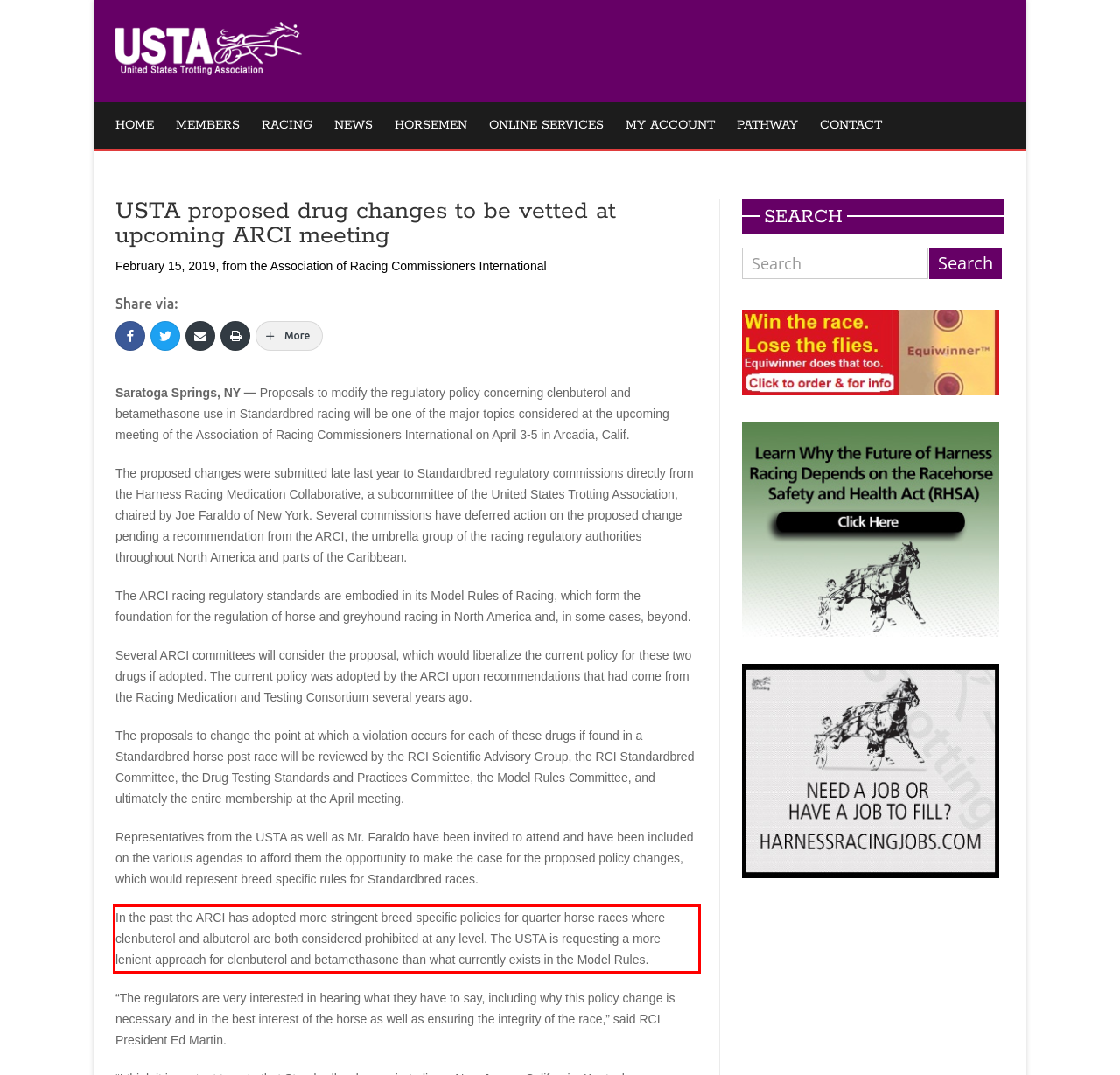Observe the screenshot of the webpage, locate the red bounding box, and extract the text content within it.

In the past the ARCI has adopted more stringent breed specific policies for quarter horse races where clenbuterol and albuterol are both considered prohibited at any level. The USTA is requesting a more lenient approach for clenbuterol and betamethasone than what currently exists in the Model Rules.